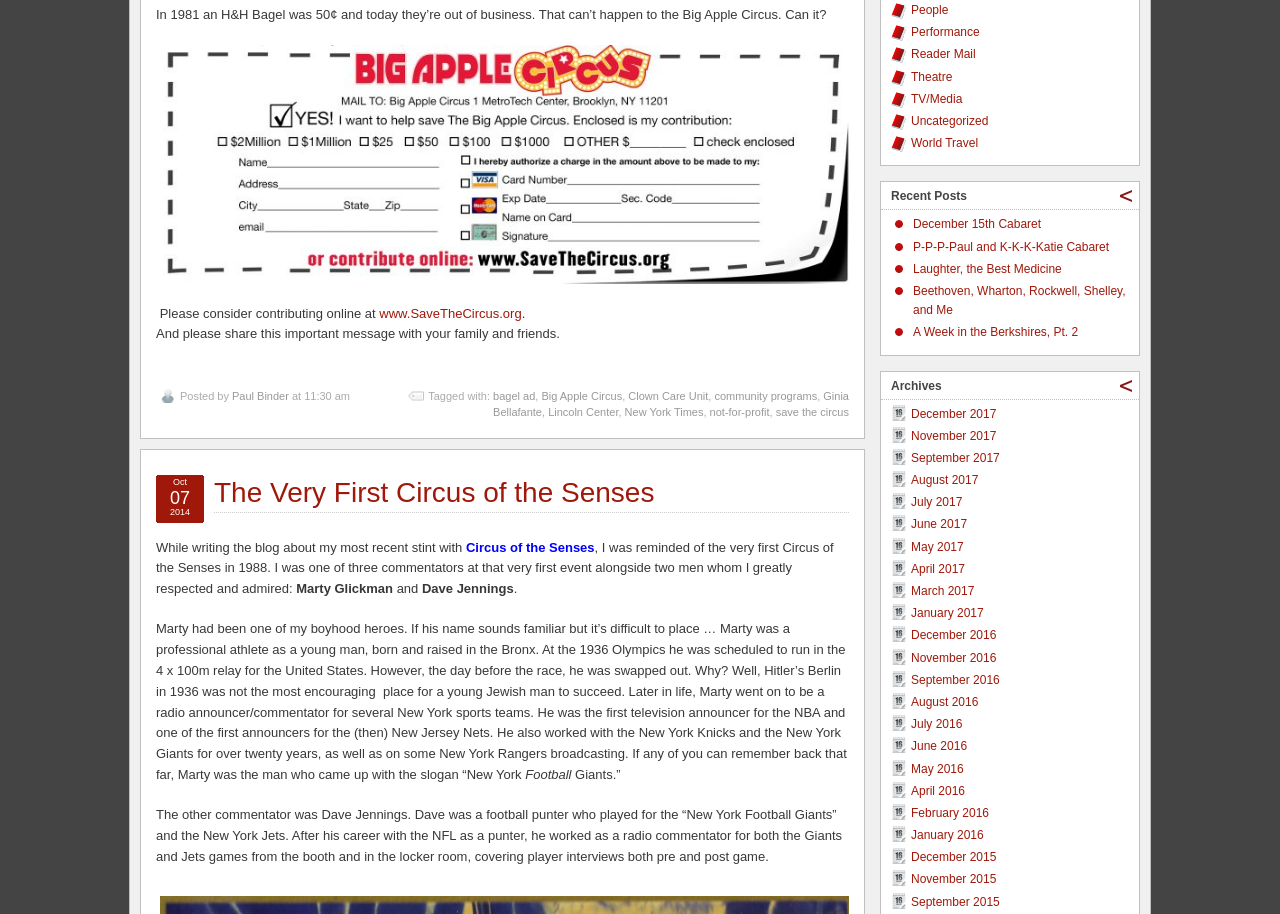Please identify the bounding box coordinates of the clickable area that will allow you to execute the instruction: "Click the 'Save the Circus' link".

[0.296, 0.334, 0.408, 0.351]